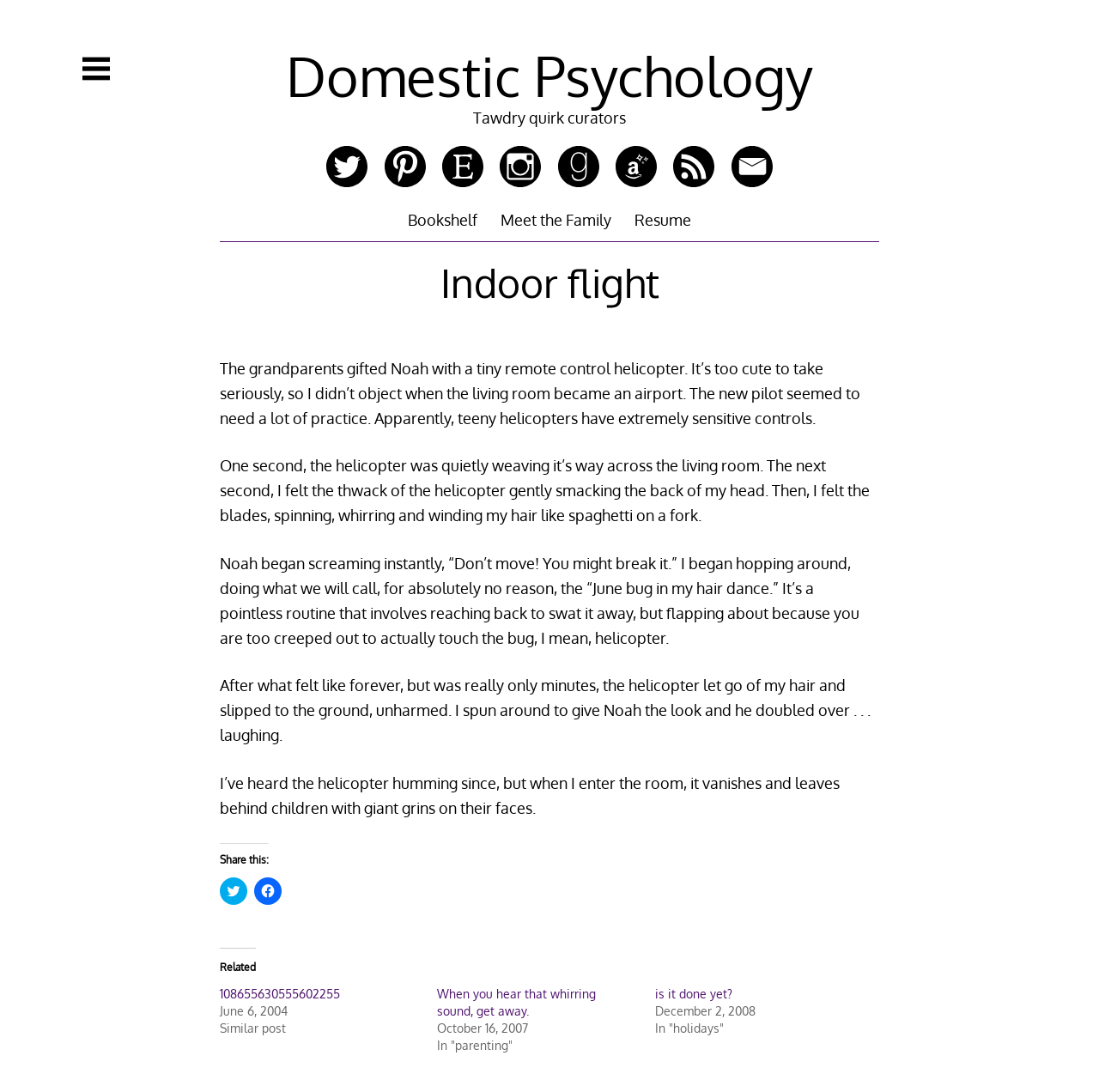Kindly provide the bounding box coordinates of the section you need to click on to fulfill the given instruction: "Share this on Twitter".

[0.2, 0.804, 0.225, 0.829]